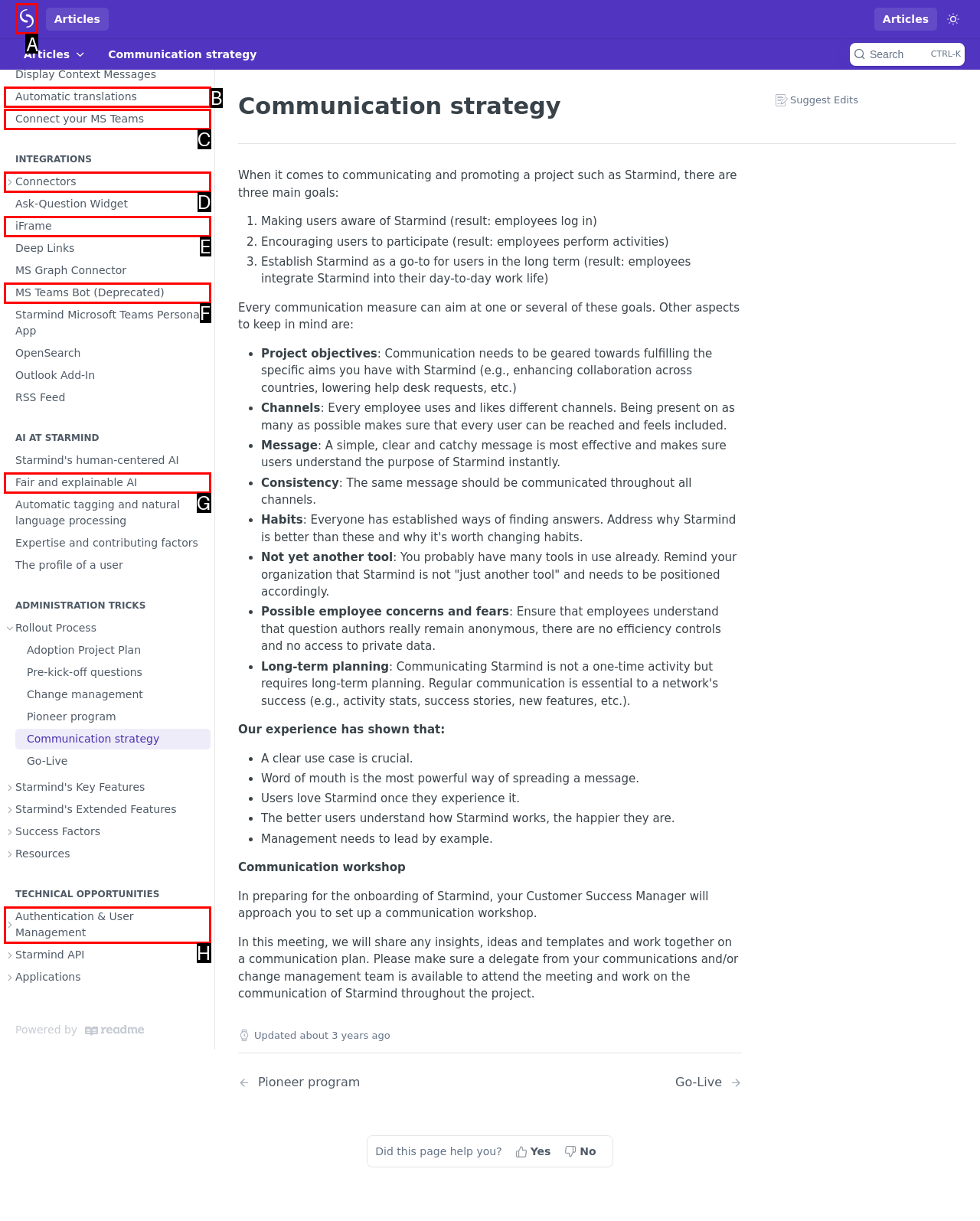Which HTML element should be clicked to perform the following task: Go to Starmind Success Center
Reply with the letter of the appropriate option.

A